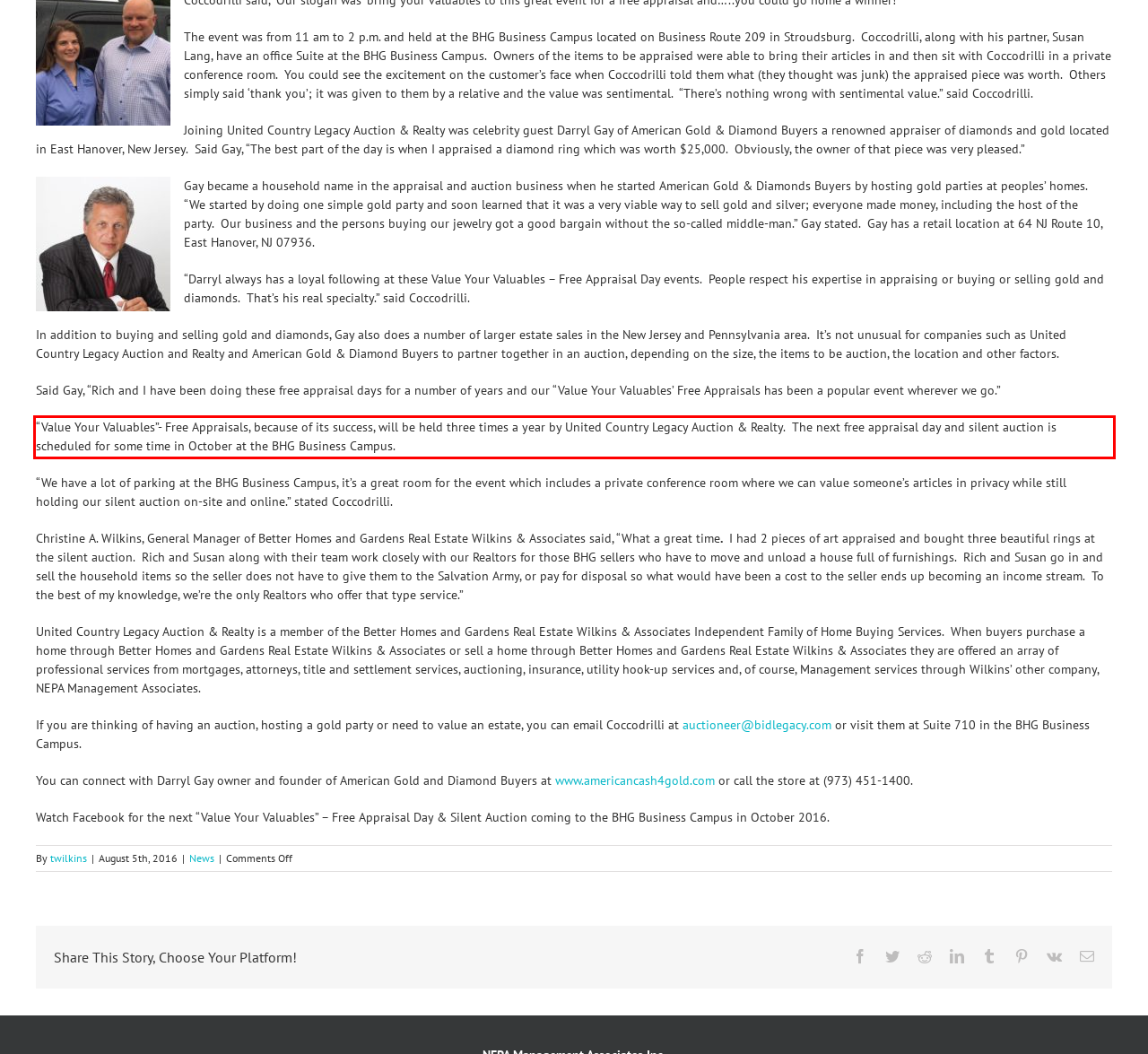Please perform OCR on the UI element surrounded by the red bounding box in the given webpage screenshot and extract its text content.

“Value Your Valuables”- Free Appraisals, because of its success, will be held three times a year by United Country Legacy Auction & Realty. The next free appraisal day and silent auction is scheduled for some time in October at the BHG Business Campus.